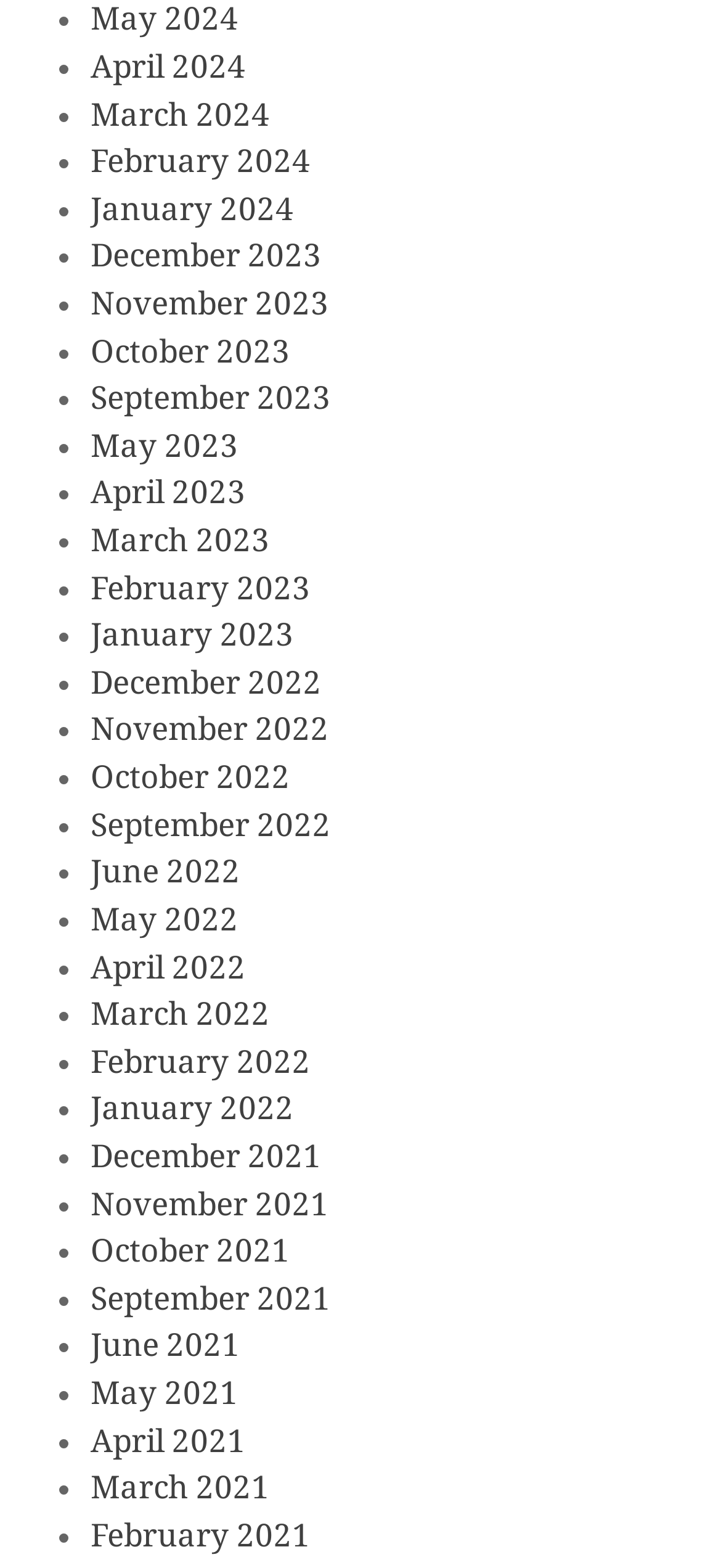What is the earliest month listed?
Please provide a comprehensive and detailed answer to the question.

By examining the list of links, I can see that the earliest month listed is February 2021, which is the last link in the list.